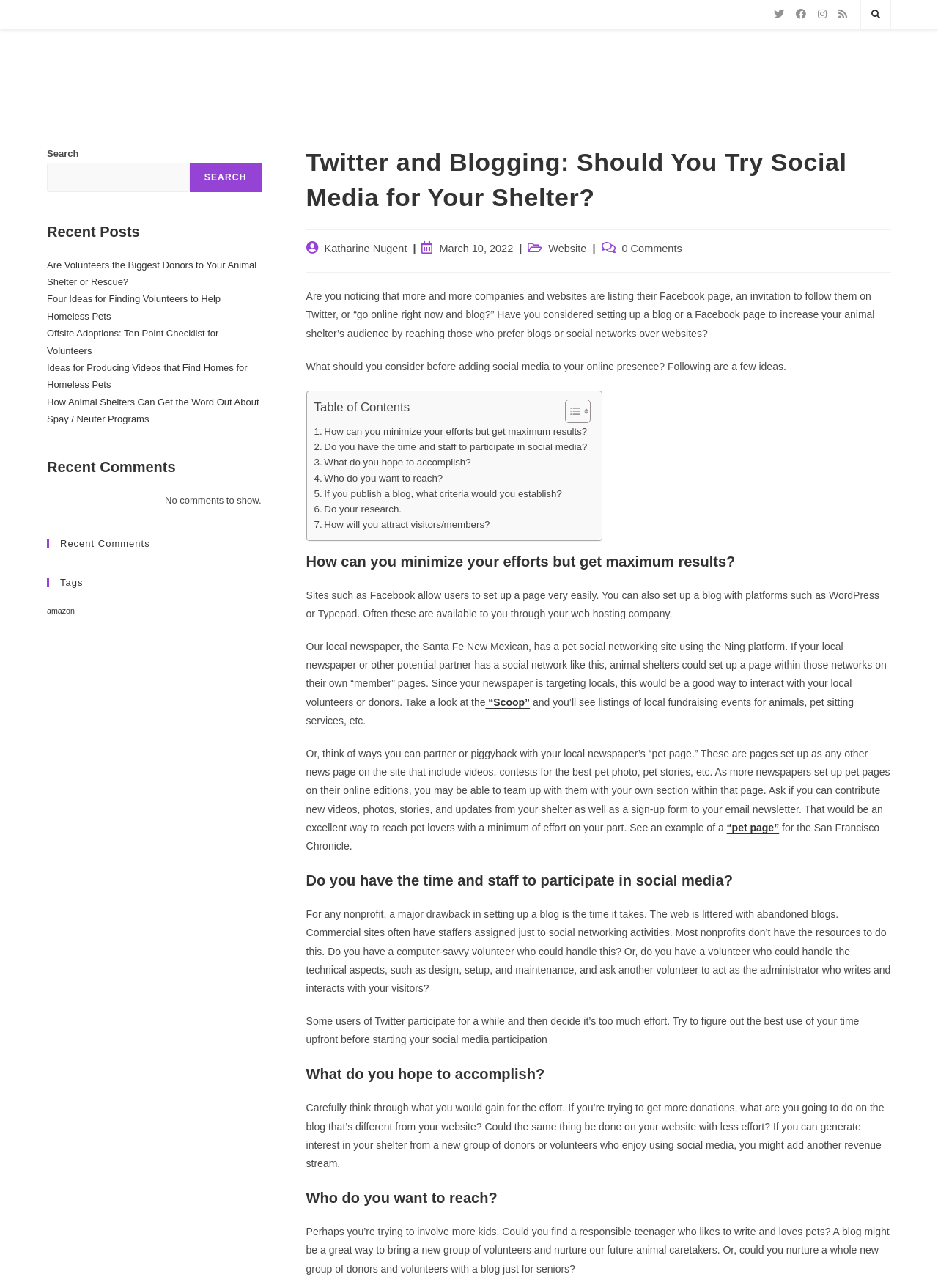Provide a thorough summary of the webpage.

This webpage is about Twitter and blogging for animal shelters, specifically discussing whether shelters should try social media to increase their audience. The page has a header section at the top with links to Twitter, Facebook, Instagram, and RSS. On the top right, there is a search bar. Below the header, there is a main content section with a heading "Twitter and Blogging: Should You Try Social Media for Your Shelter?" followed by a paragraph of text.

The main content section is divided into several subheadings, including "How can you minimize your efforts but get maximum results?", "Do you have the time and staff to participate in social media?", "What do you hope to accomplish?", "Who do you want to reach?", and "If you publish a blog, what criteria would you establish?". Each subheading is followed by a paragraph or two of text discussing the topic.

On the right side of the page, there is a sidebar with several sections, including a search bar, a "Recent Posts" section with links to five recent articles, a "Recent Comments" section with no comments, and a "Tags" section with a single tag "amazon" with one item.

At the bottom of the page, there is a table of contents with links to the different subheadings on the page. The page also has several images, including icons for the social media links at the top and an image in the table of contents section.